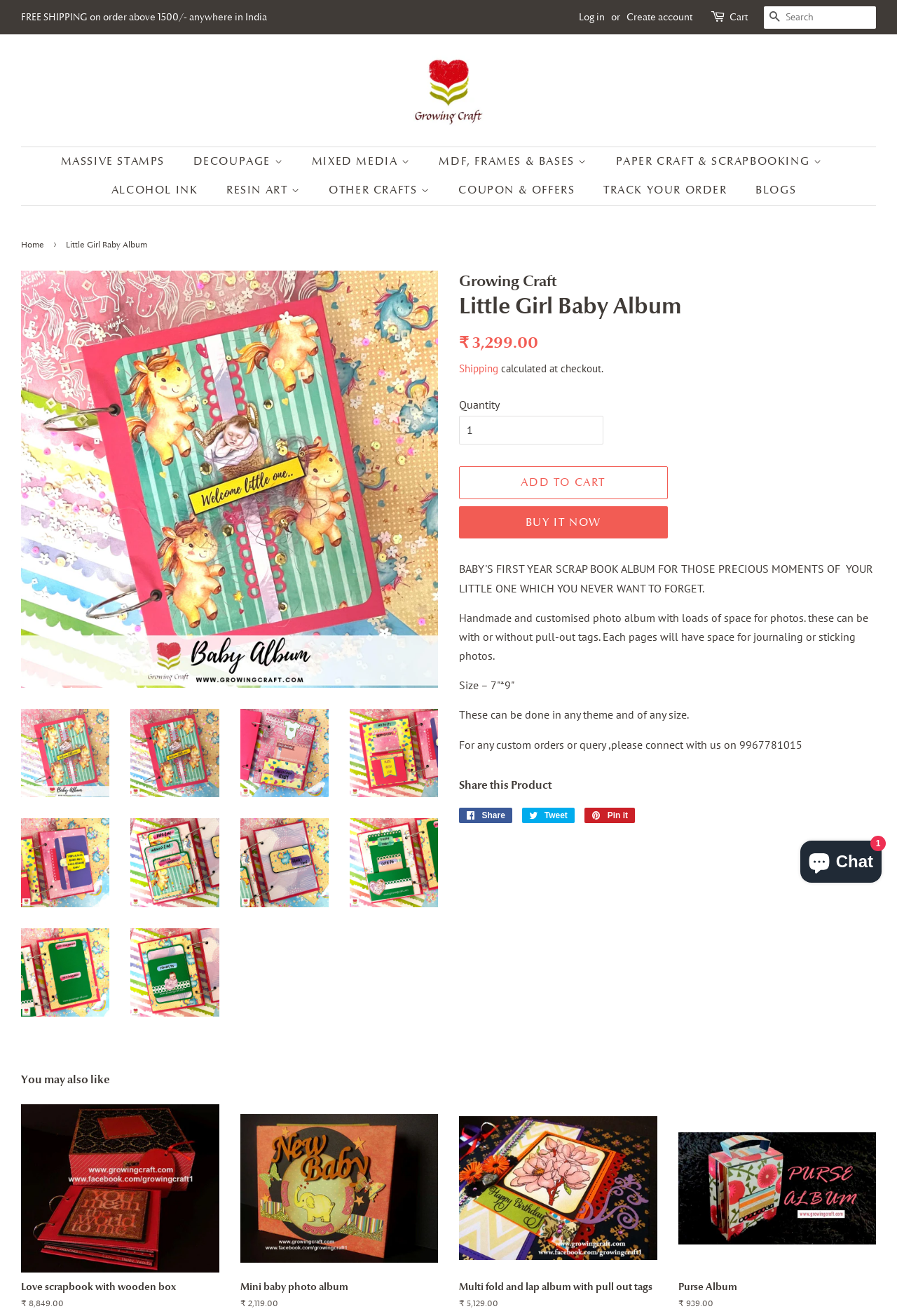Please determine the bounding box coordinates for the element with the description: "Foils & Flakes".

[0.241, 0.235, 0.44, 0.255]